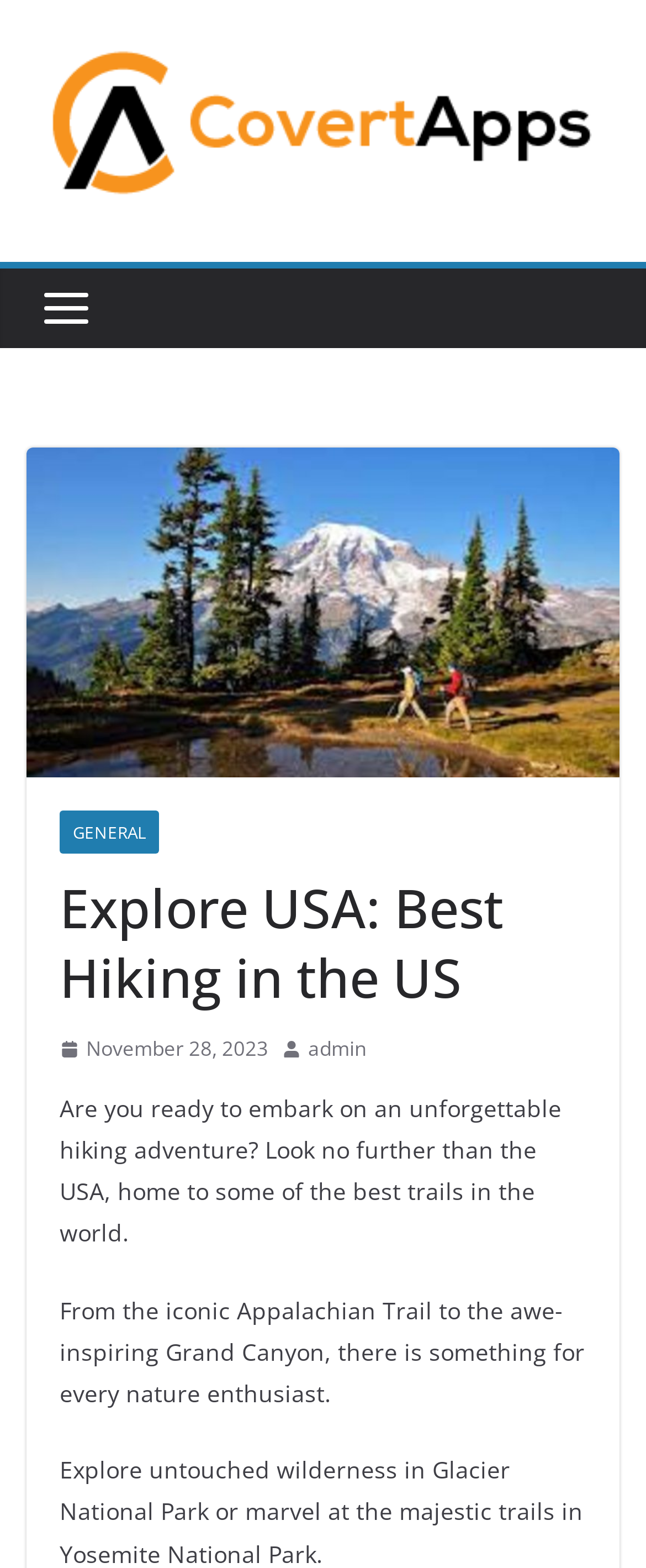Identify and provide the text of the main header on the webpage.

Explore USA: Best Hiking in the US